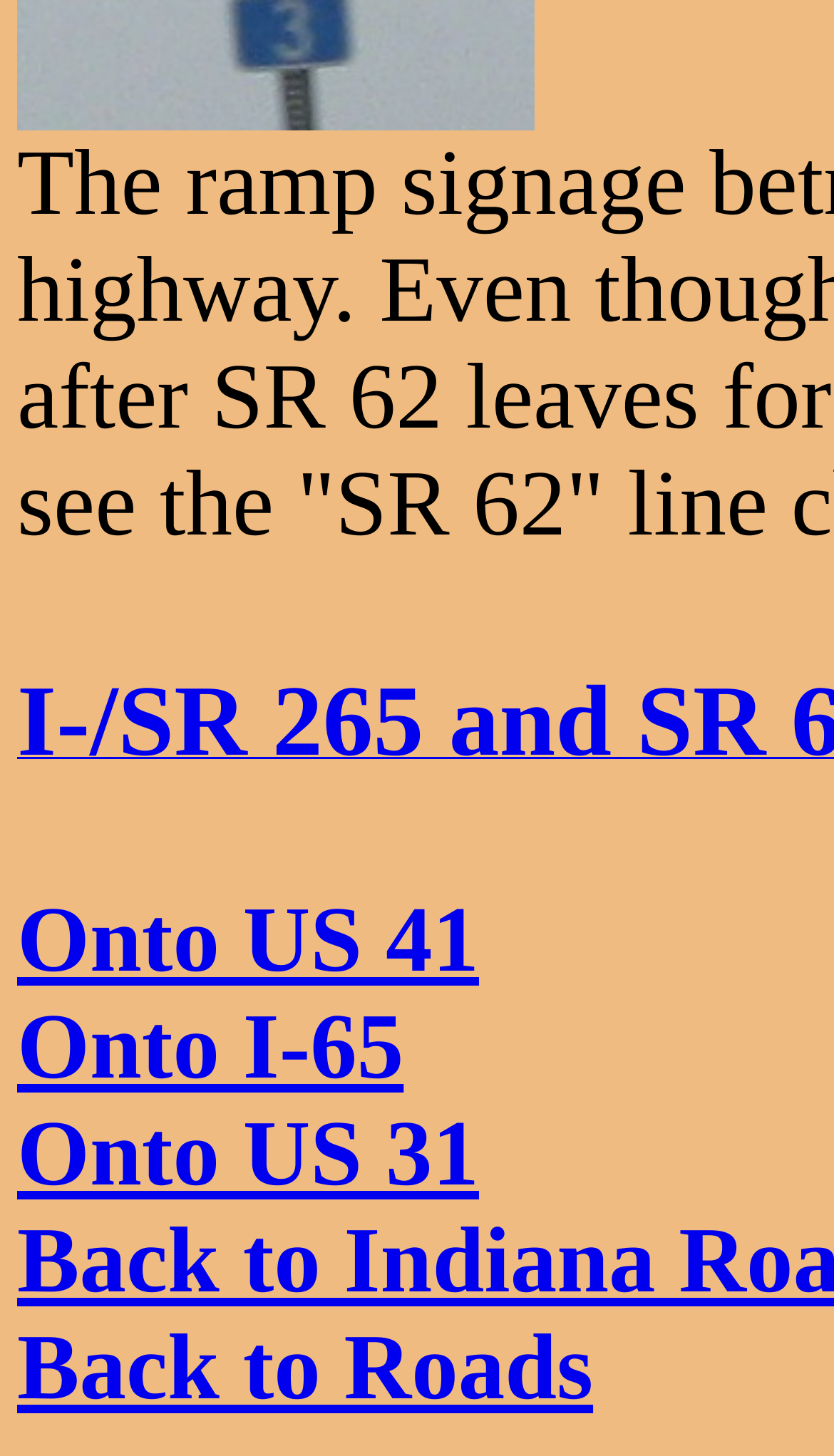From the given element description: "Onto US 41", find the bounding box for the UI element. Provide the coordinates as four float numbers between 0 and 1, in the order [left, top, right, bottom].

[0.021, 0.611, 0.574, 0.681]